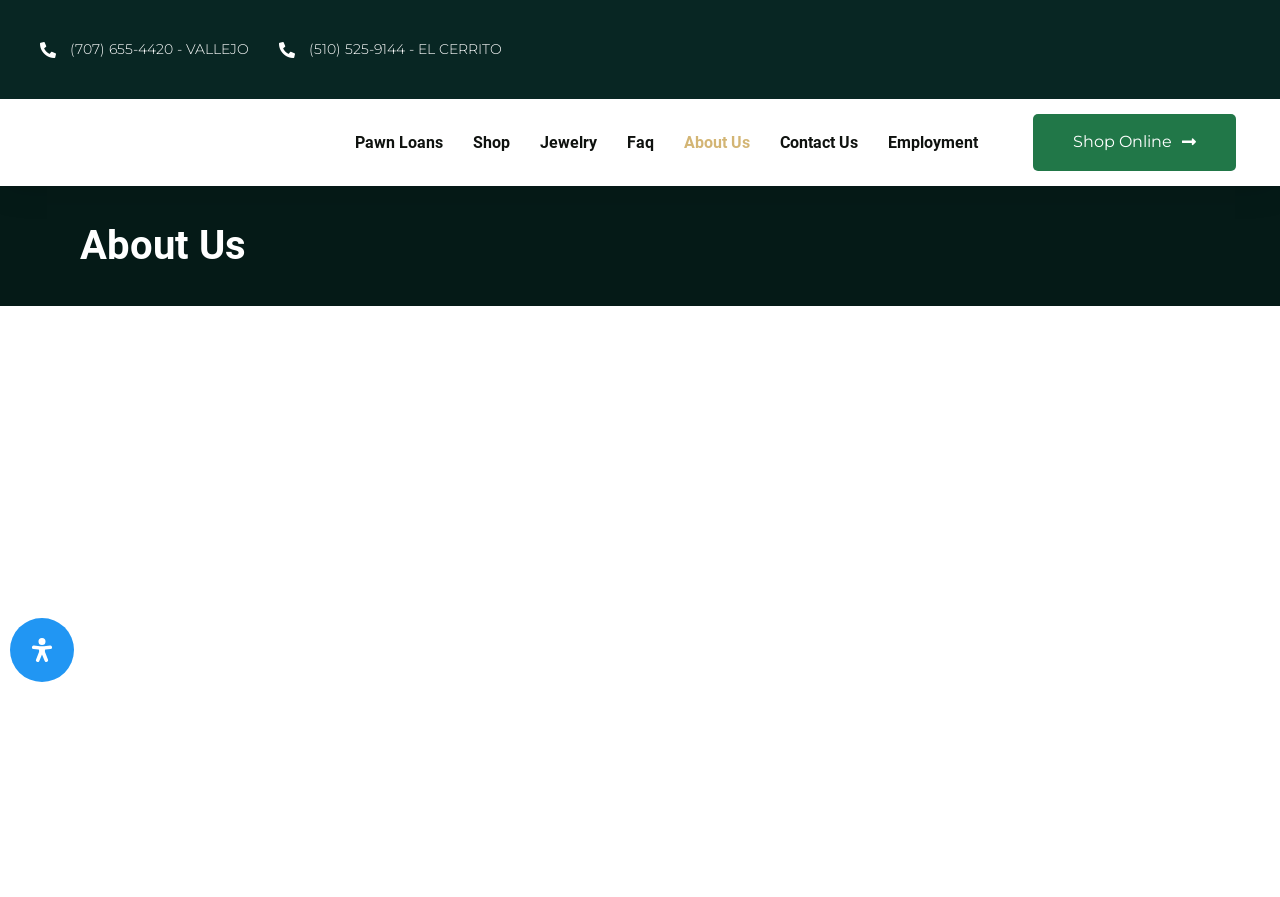Give a short answer using one word or phrase for the question:
What is the purpose of the 'Shop Online' button?

To shop online